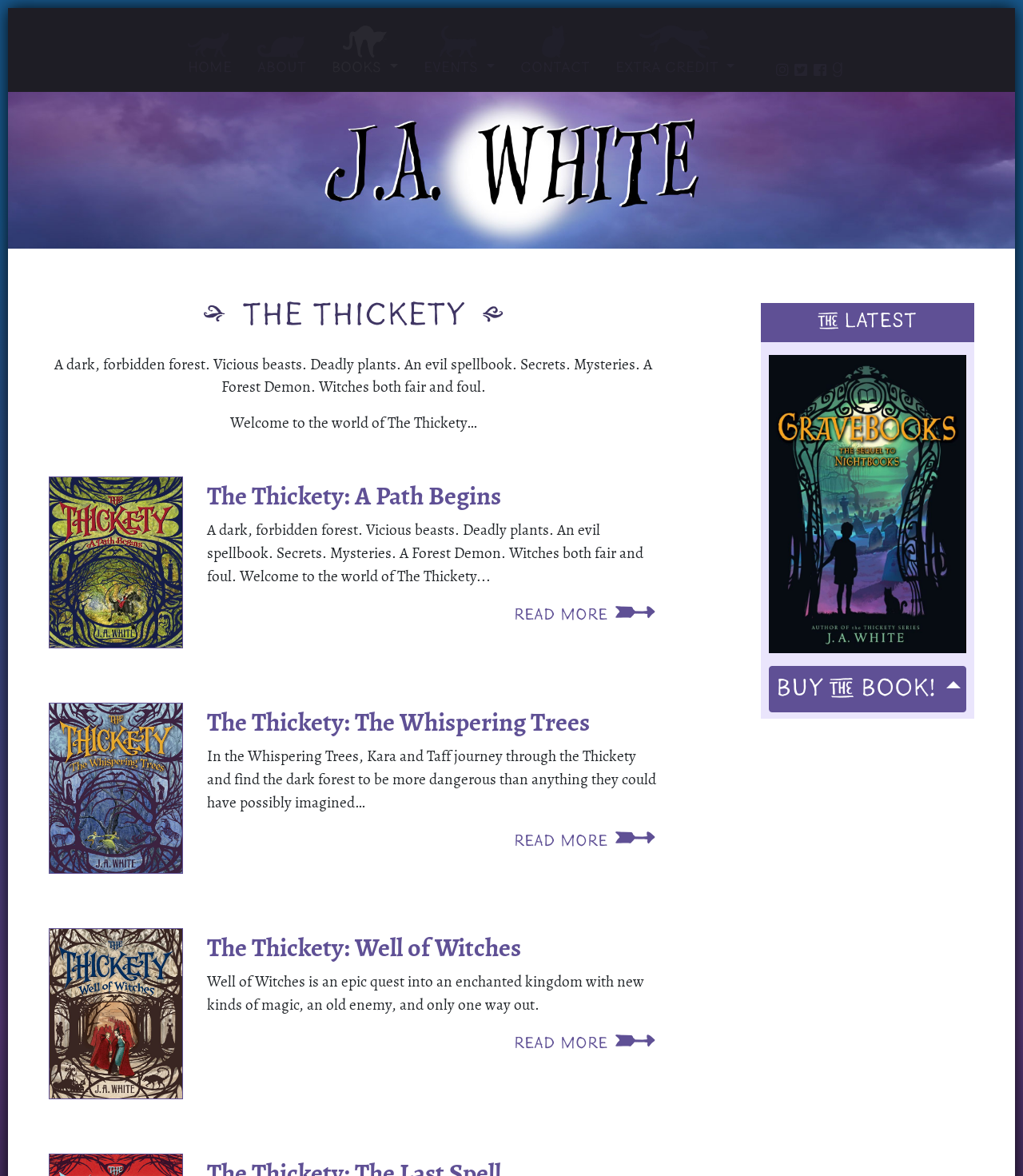Give a succinct answer to this question in a single word or phrase: 
How many social media links are there?

4